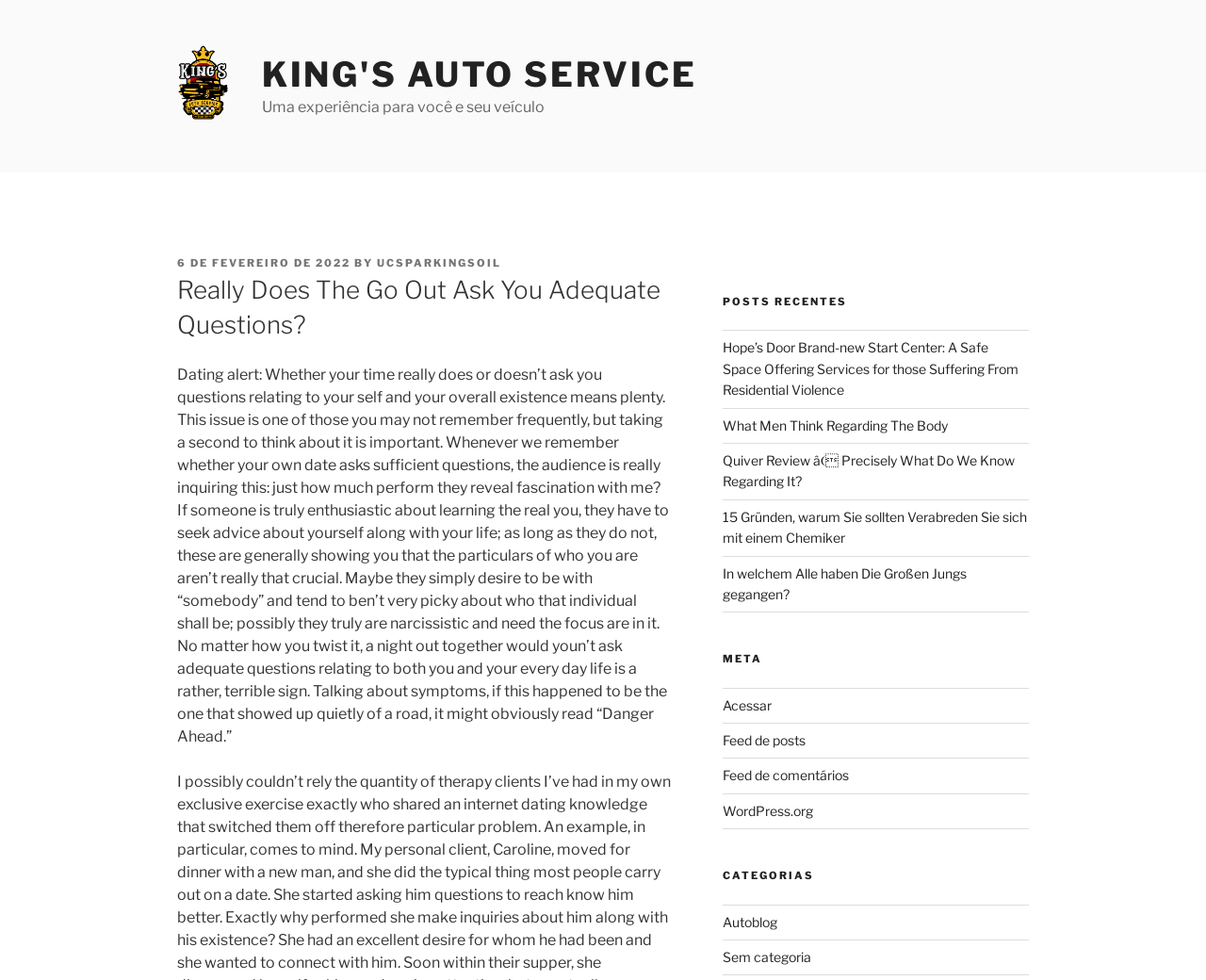Locate the bounding box coordinates of the clickable element to fulfill the following instruction: "Visit the post 'Hope’s Door Brand new Start Center: A Safe Space Offering Services for those Suffering From Residential Violence'". Provide the coordinates as four float numbers between 0 and 1 in the format [left, top, right, bottom].

[0.599, 0.347, 0.844, 0.406]